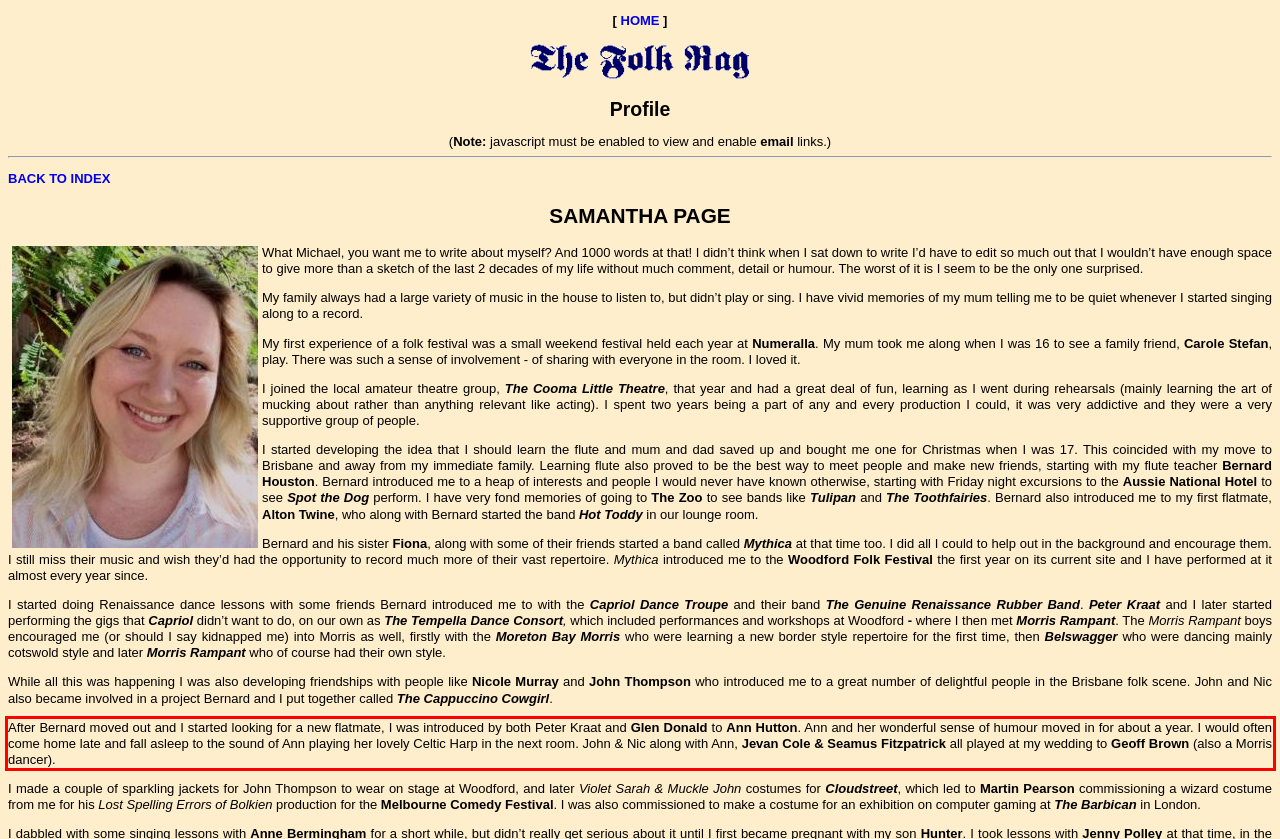Given a screenshot of a webpage, identify the red bounding box and perform OCR to recognize the text within that box.

After Bernard moved out and I started looking for a new flatmate, I was introduced by both Peter Kraat and Glen Donald to Ann Hutton. Ann and her wonderful sense of humour moved in for about a year. I would often come home late and fall asleep to the sound of Ann playing her lovely Celtic Harp in the next room. John & Nic along with Ann, Jevan Cole & Seamus Fitzpatrick all played at my wedding to Geoff Brown (also a Morris dancer).